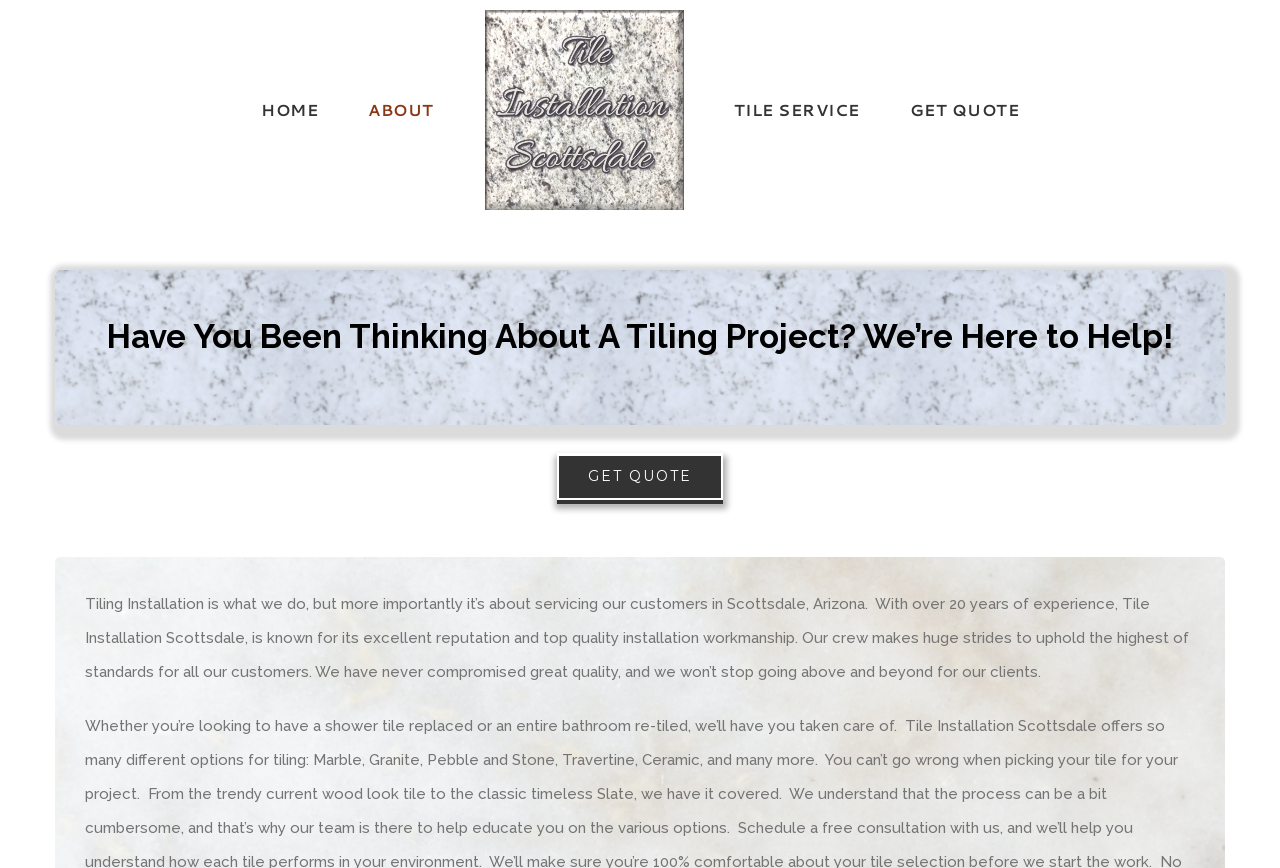Given the element description, predict the bounding box coordinates in the format (top-left x, top-left y, bottom-right x, bottom-right y), using floating point numbers between 0 and 1: alt="Tile Installation Scottsdale Logo"

[0.378, 0.012, 0.534, 0.242]